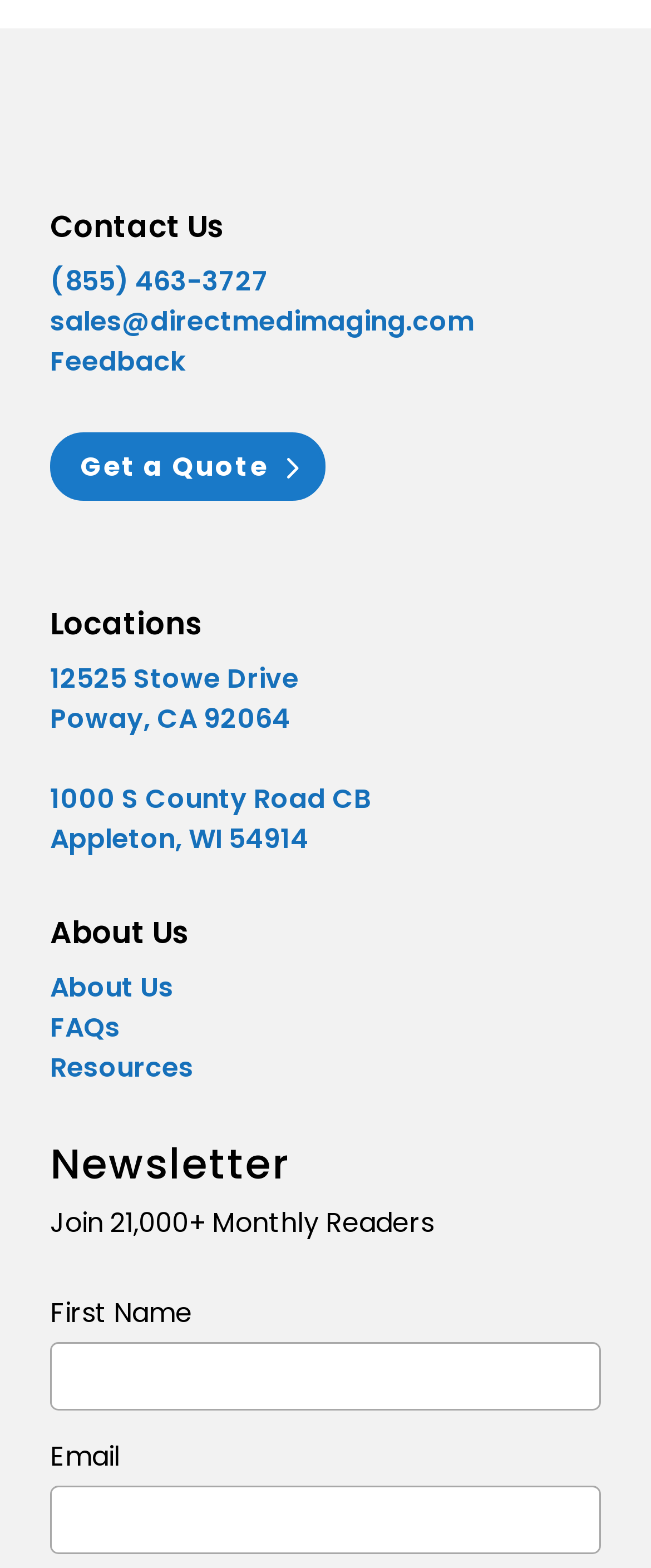Please find the bounding box coordinates of the element that must be clicked to perform the given instruction: "Call (855) 463-3727". The coordinates should be four float numbers from 0 to 1, i.e., [left, top, right, bottom].

[0.077, 0.167, 0.413, 0.192]